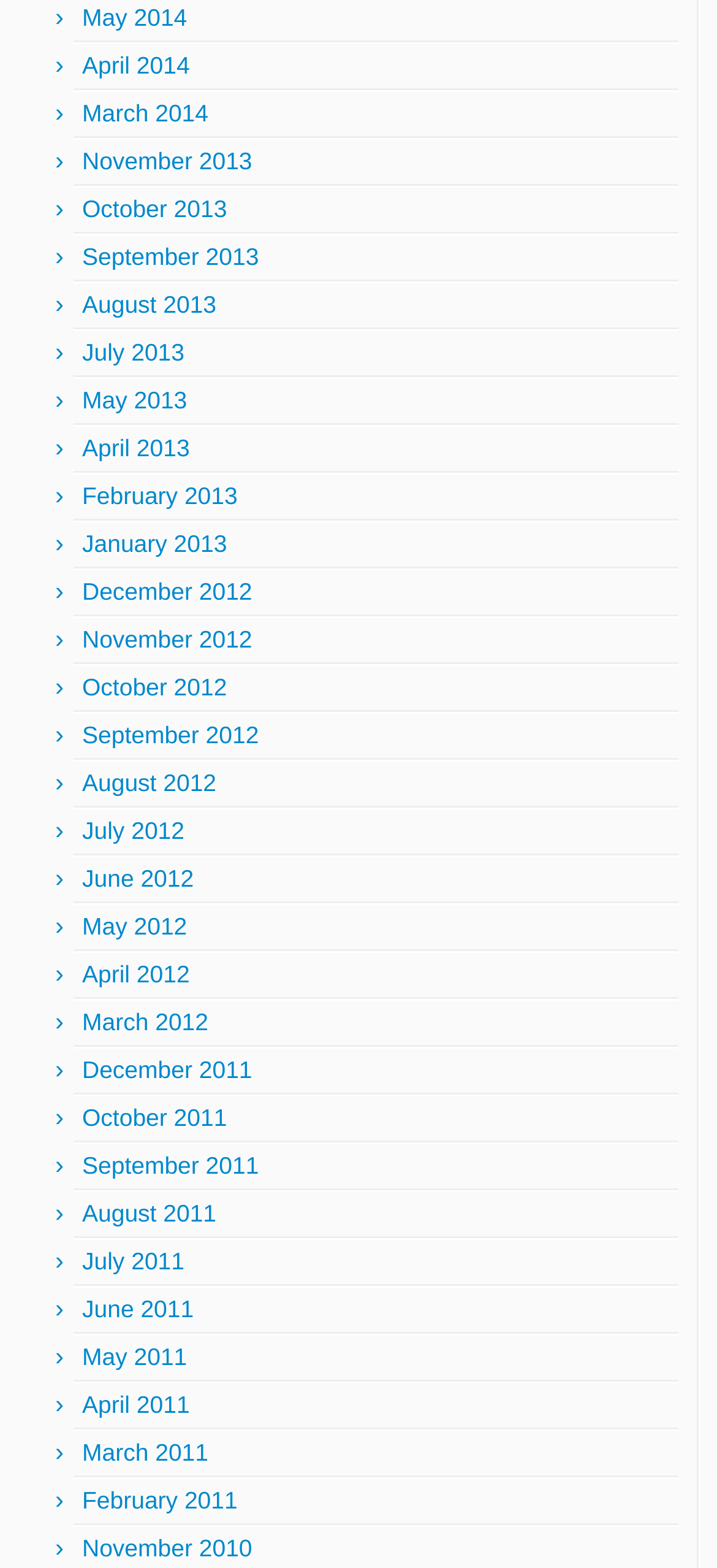Using details from the image, please answer the following question comprehensively:
What is the earliest month listed?

I looked at the links on the webpage and found the earliest month listed is November 2010, which is at the bottom of the list.